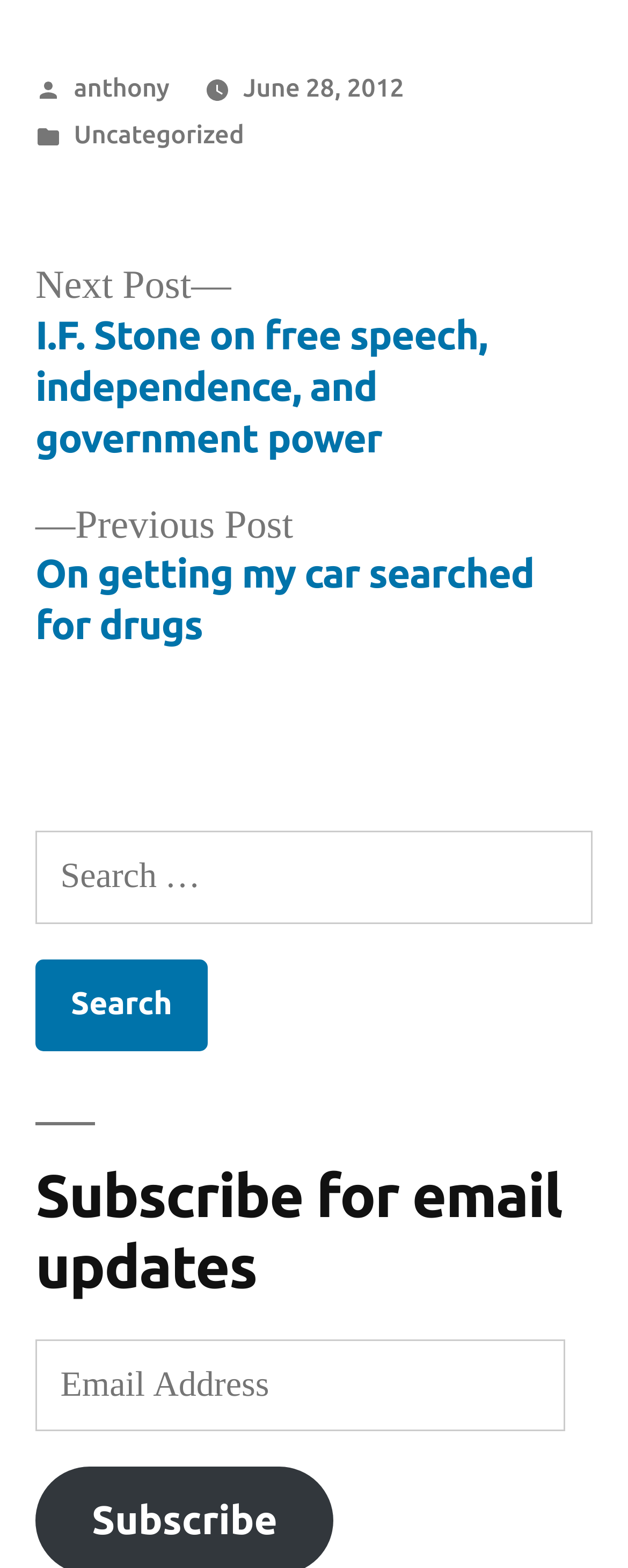Determine the bounding box coordinates for the UI element described. Format the coordinates as (top-left x, top-left y, bottom-right x, bottom-right y) and ensure all values are between 0 and 1. Element description: Health Care

[0.445, 0.162, 0.57, 0.21]